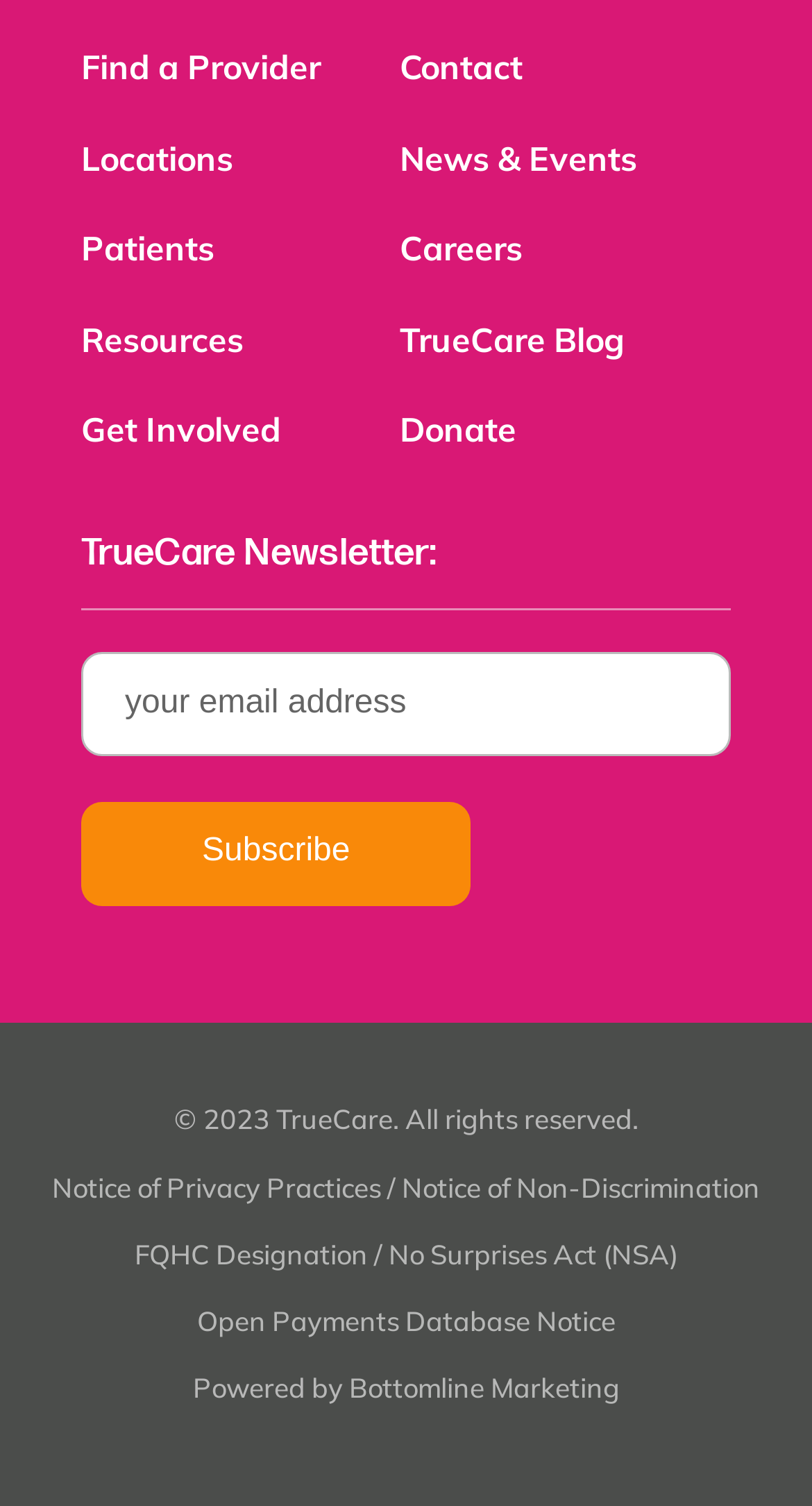What is the first link on the top left?
Examine the image and give a concise answer in one word or a short phrase.

Find a Provider